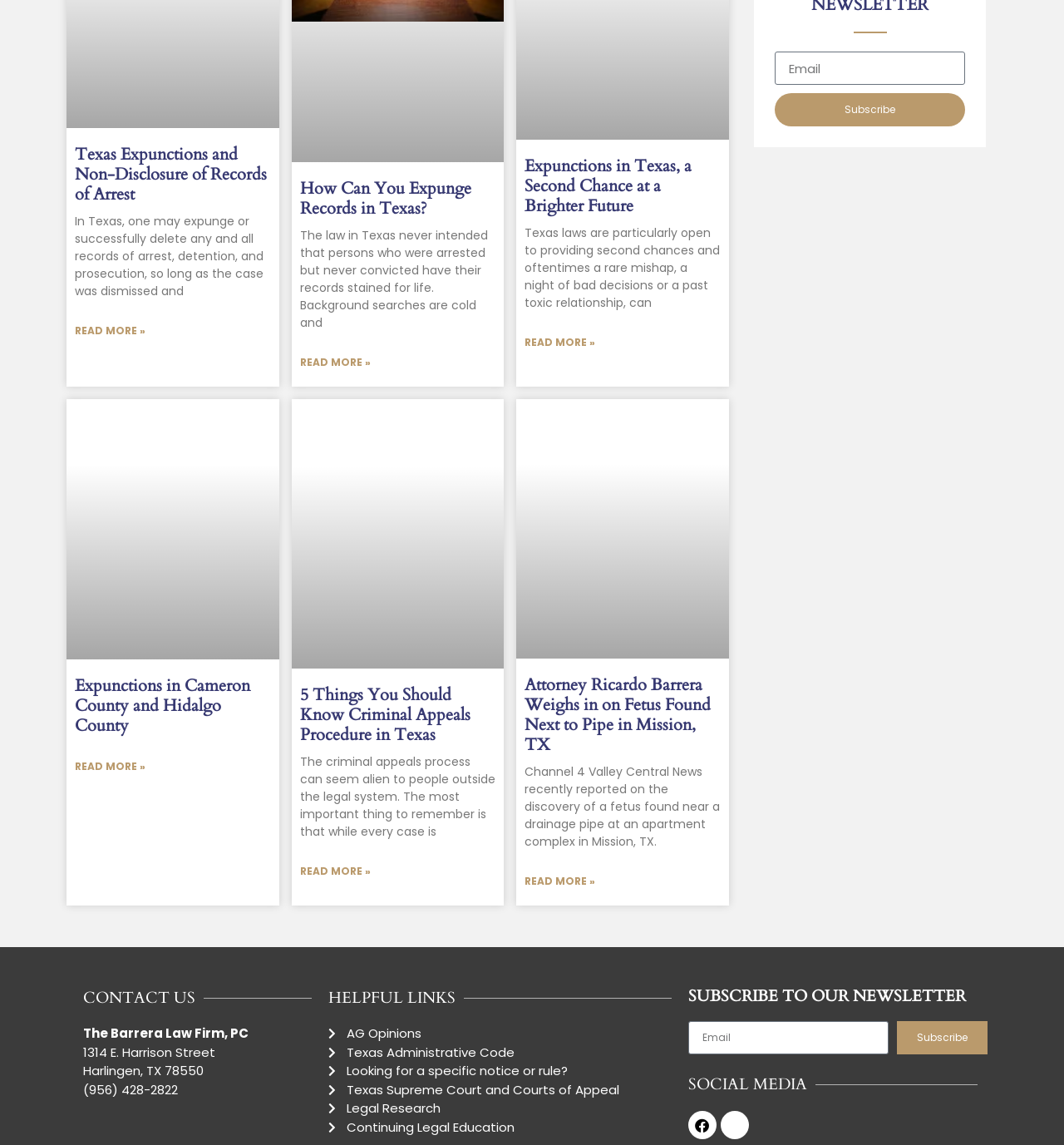What type of law firm is The Barrera Law Firm, PC?
Please elaborate on the answer to the question with detailed information.

Based on the content of the webpage, which discusses expunctions, non-disclosure of records of arrest, and criminal appeals procedure, it can be inferred that The Barrera Law Firm, PC is a criminal law firm.